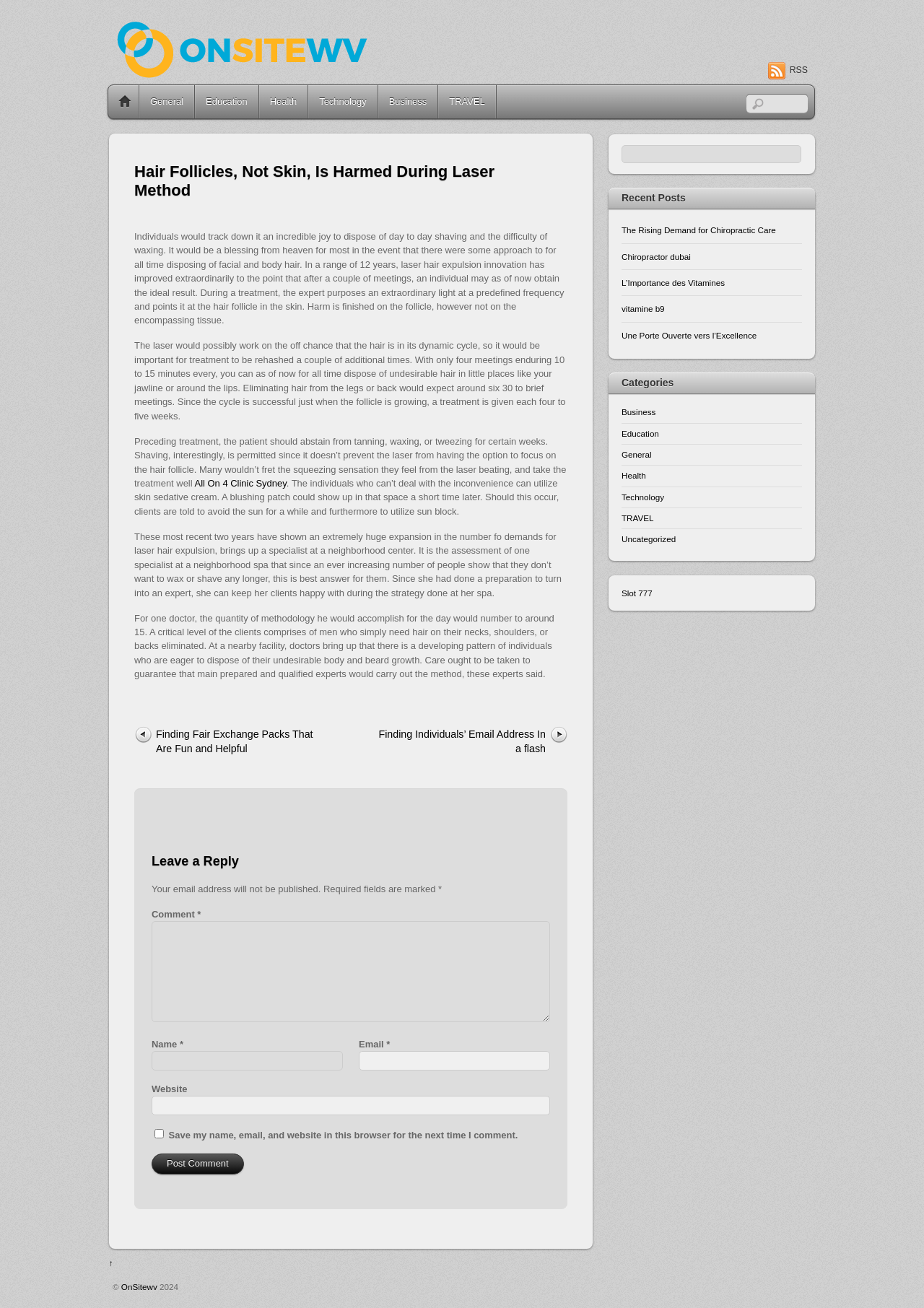Give the bounding box coordinates for the element described by: "name="s" title="Search"".

[0.808, 0.072, 0.874, 0.086]